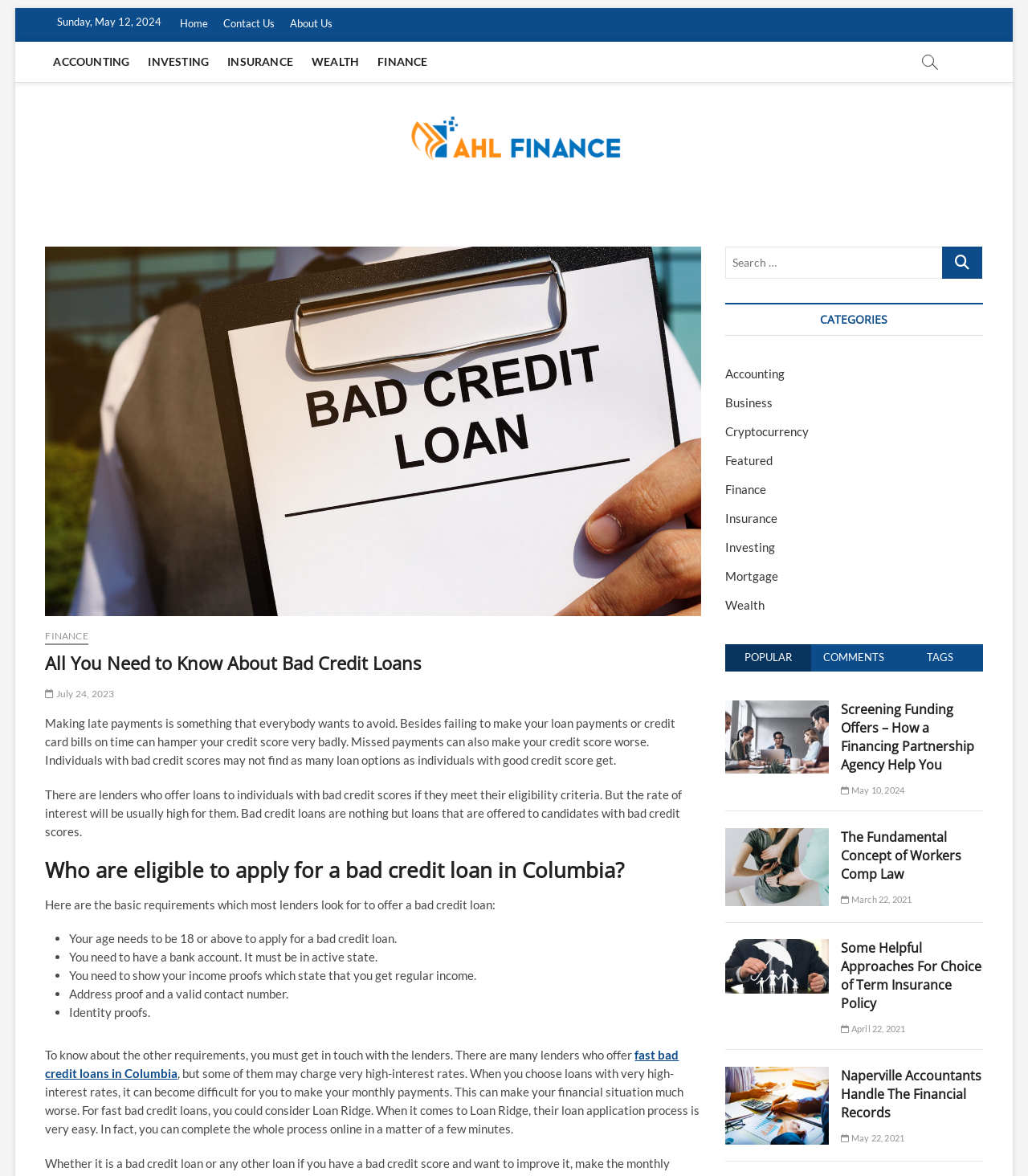Can you specify the bounding box coordinates for the region that should be clicked to fulfill this instruction: "Subscribe to the newsletter".

None